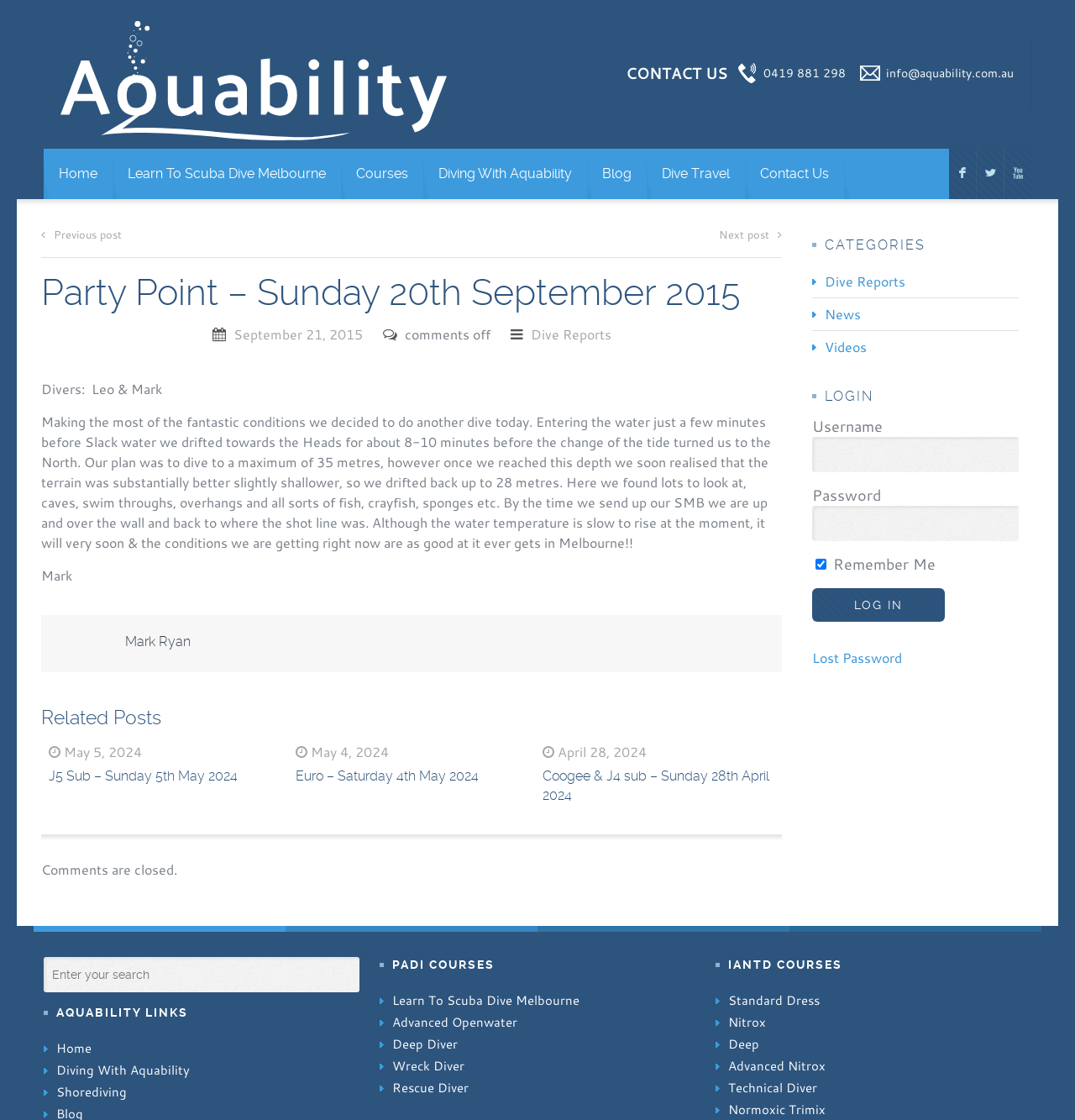Identify the bounding box for the described UI element. Provide the coordinates in (top-left x, top-left y, bottom-right x, bottom-right y) format with values ranging from 0 to 1: Advanced Openwater

[0.353, 0.903, 0.647, 0.923]